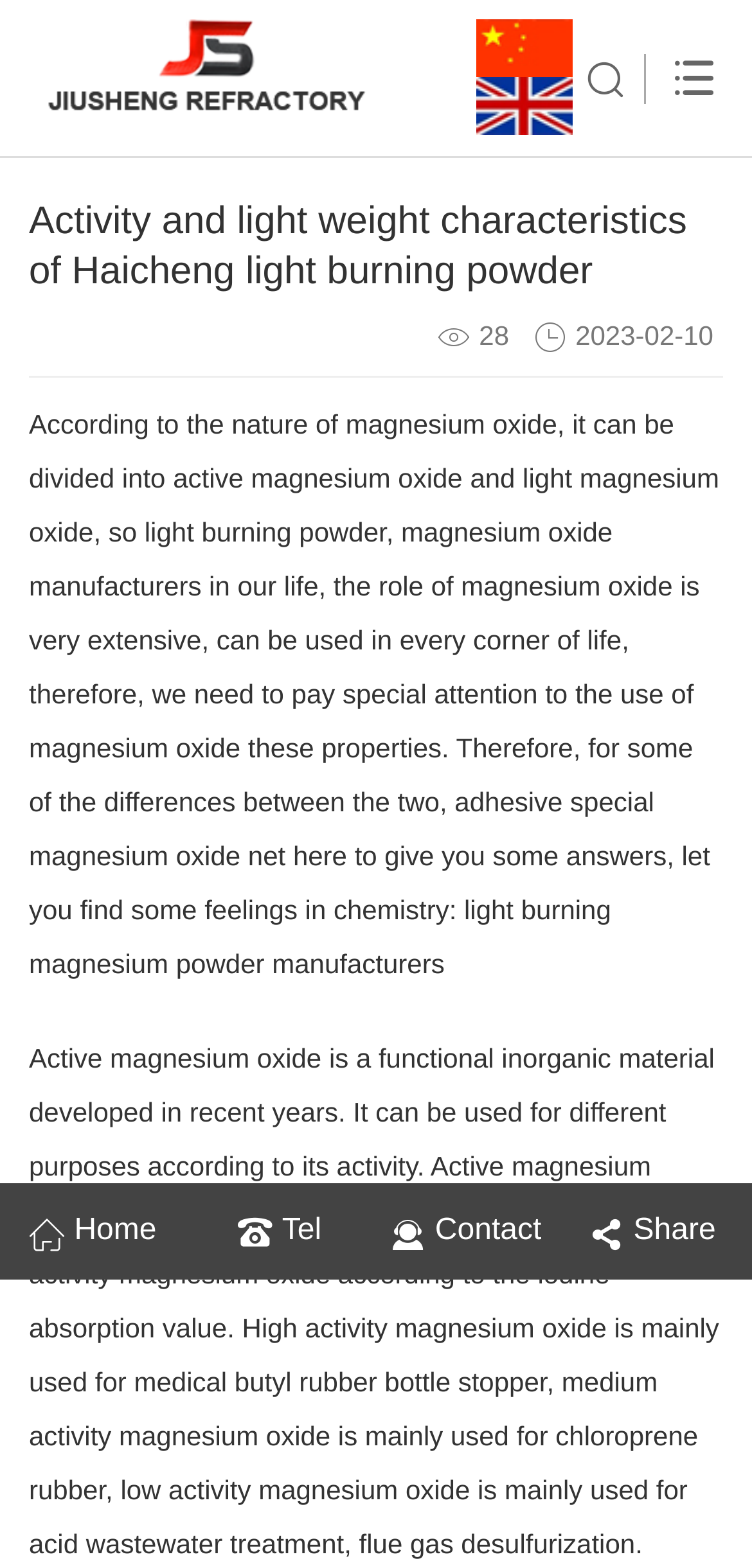Consider the image and give a detailed and elaborate answer to the question: 
What is the purpose of active magnesium oxide?

According to the webpage, active magnesium oxide can be used for different purposes according to its activity, including medical butyl rubber bottle stopper, chloroprene rubber, and acid wastewater treatment.